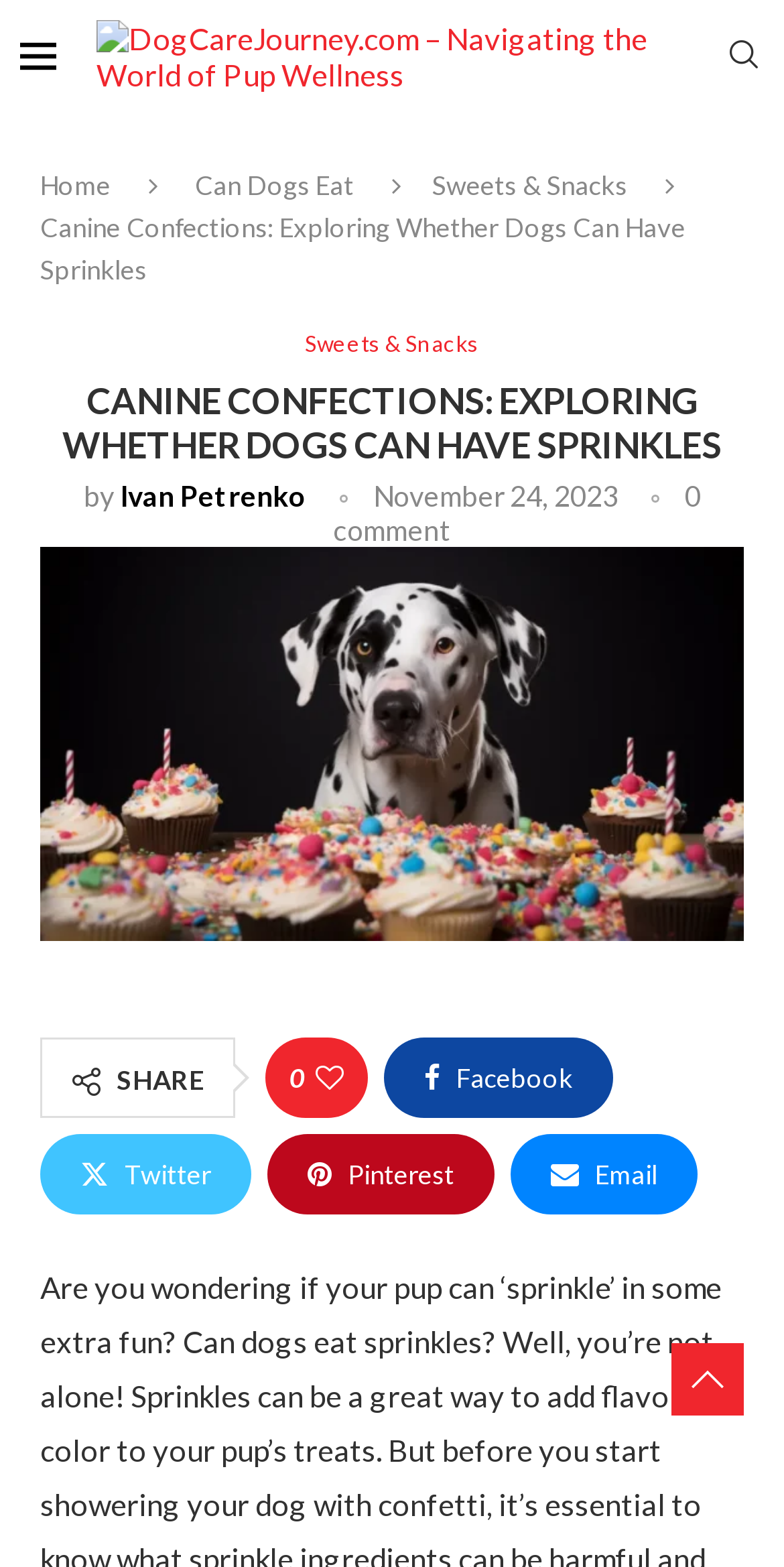Please provide the bounding box coordinates for the element that needs to be clicked to perform the instruction: "Share the post on Facebook". The coordinates must consist of four float numbers between 0 and 1, formatted as [left, top, right, bottom].

[0.49, 0.663, 0.782, 0.714]